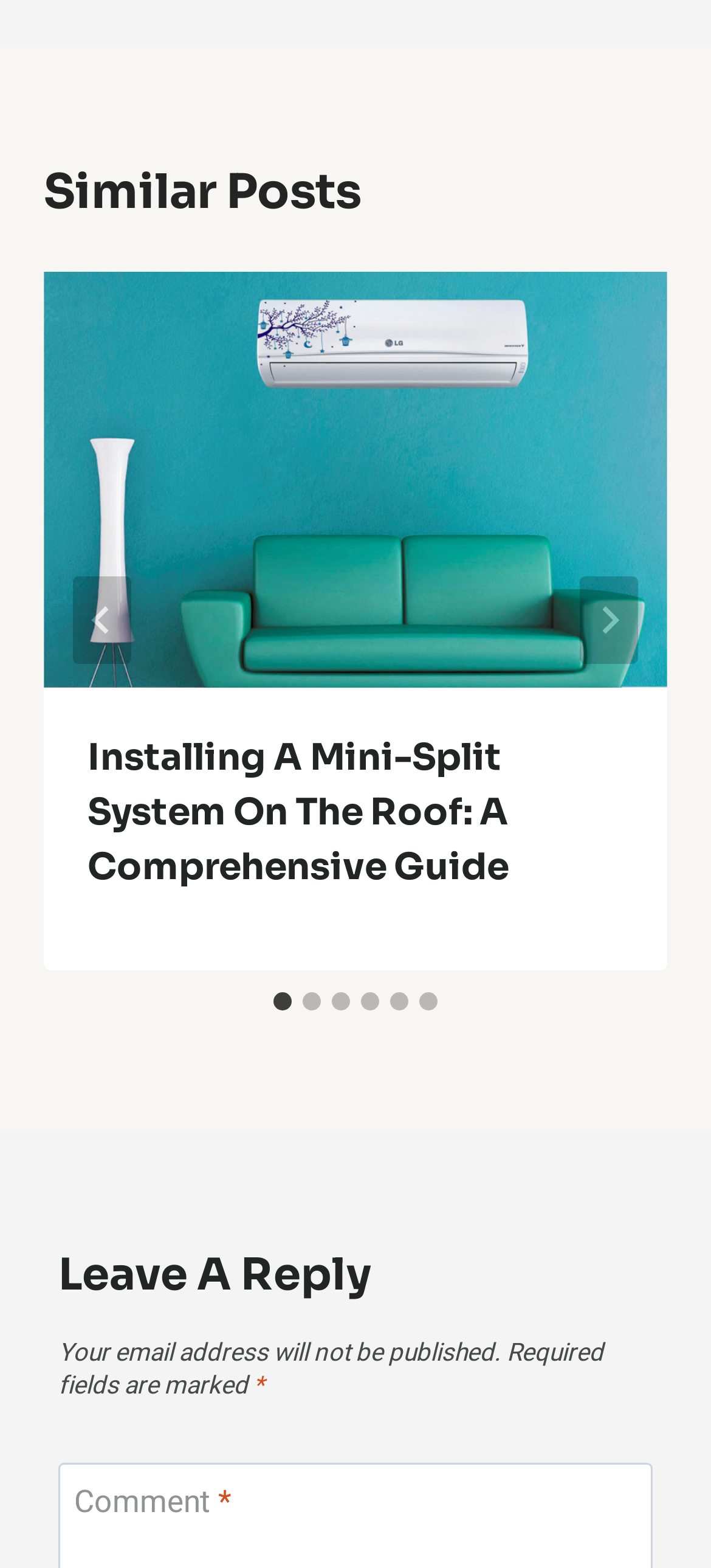Provide a one-word or one-phrase answer to the question:
How many slides are there in total?

6